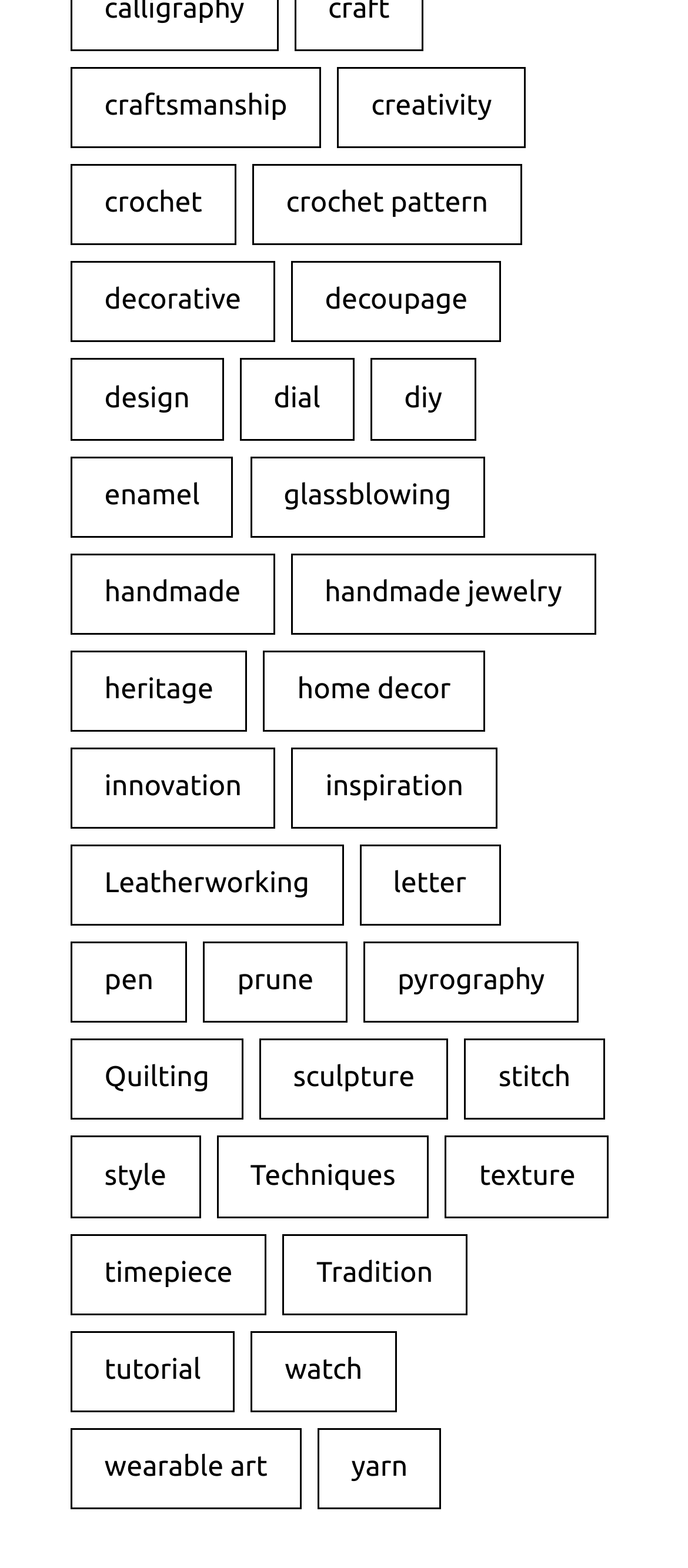Please find the bounding box coordinates of the element that must be clicked to perform the given instruction: "Learn about handmade jewelry". The coordinates should be four float numbers from 0 to 1, i.e., [left, top, right, bottom].

[0.422, 0.353, 0.866, 0.405]